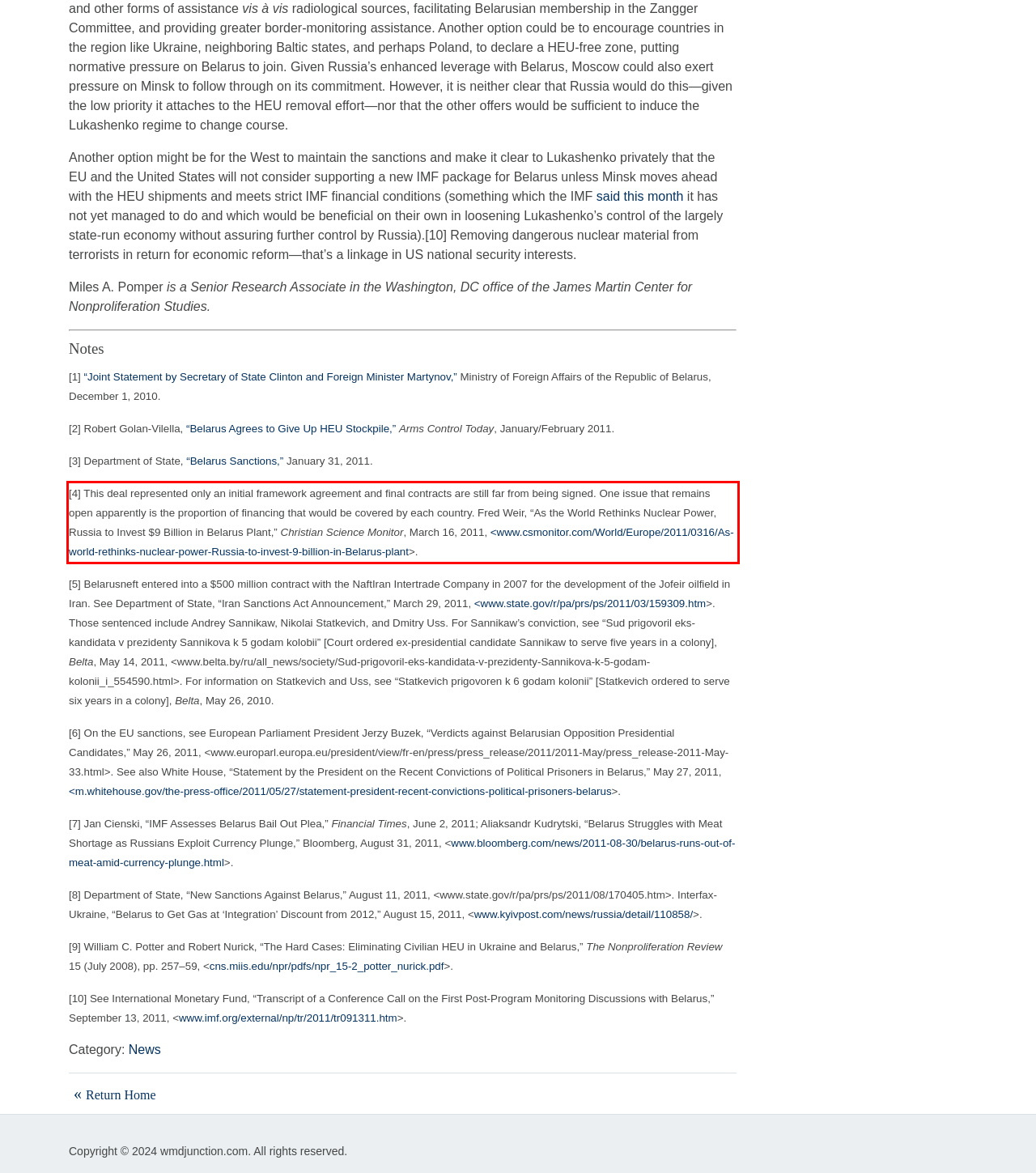Please analyze the screenshot of a webpage and extract the text content within the red bounding box using OCR.

[4] This deal represented only an initial framework agreement and final contracts are still far from being signed. One issue that remains open apparently is the proportion of financing that would be covered by each country. Fred Weir, “As the World Rethinks Nuclear Power, Russia to Invest $9 Billion in Belarus Plant,” Christian Science Monitor, March 16, 2011, <www.csmonitor.com/World/Europe/2011/0316/As-world-rethinks-nuclear-power-Russia-to-invest-9-billion-in-Belarus-plant>.